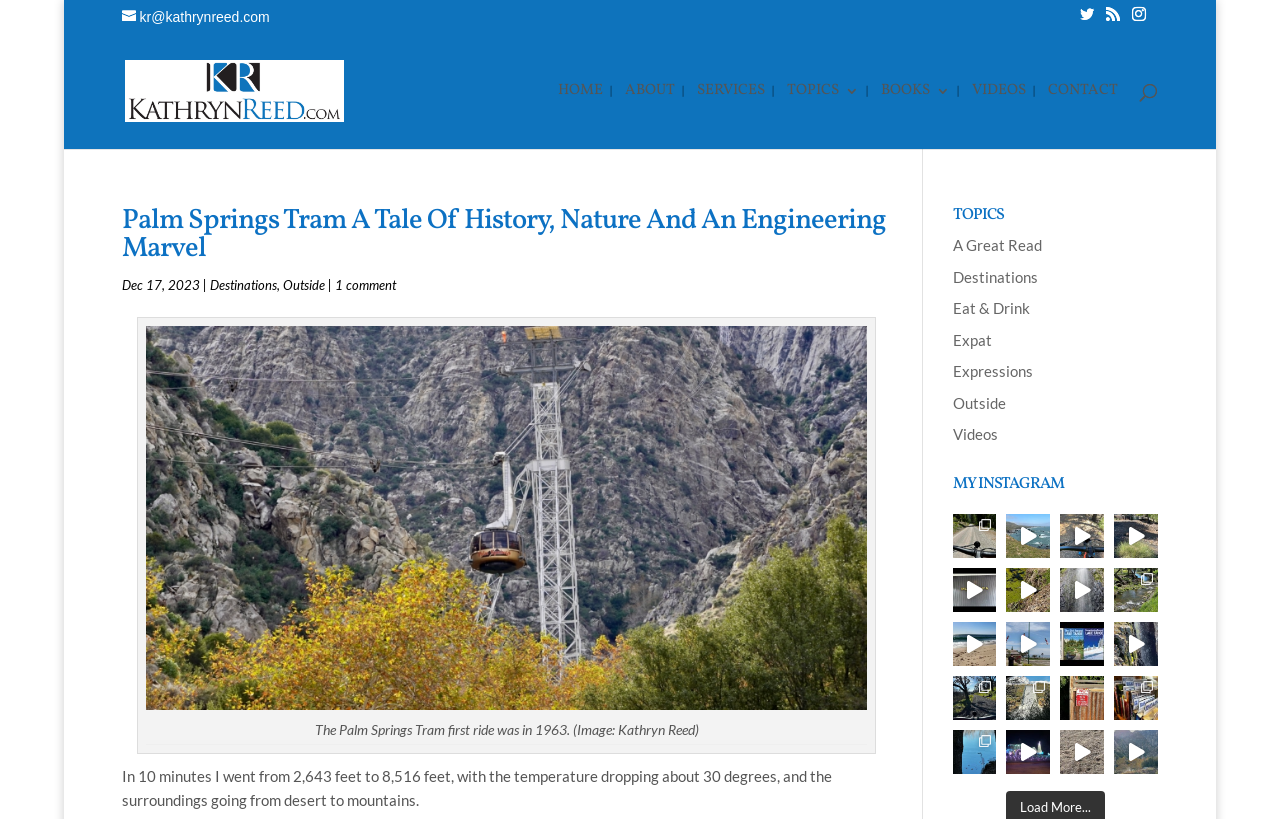What is the topic of the webpage?
Use the image to give a comprehensive and detailed response to the question.

The topic of the webpage is the Palm Springs Tram, which is mentioned in the heading 'Palm Springs Tram A Tale Of History, Nature And An Engineering Marvel' with a bounding box of [0.095, 0.253, 0.696, 0.333].